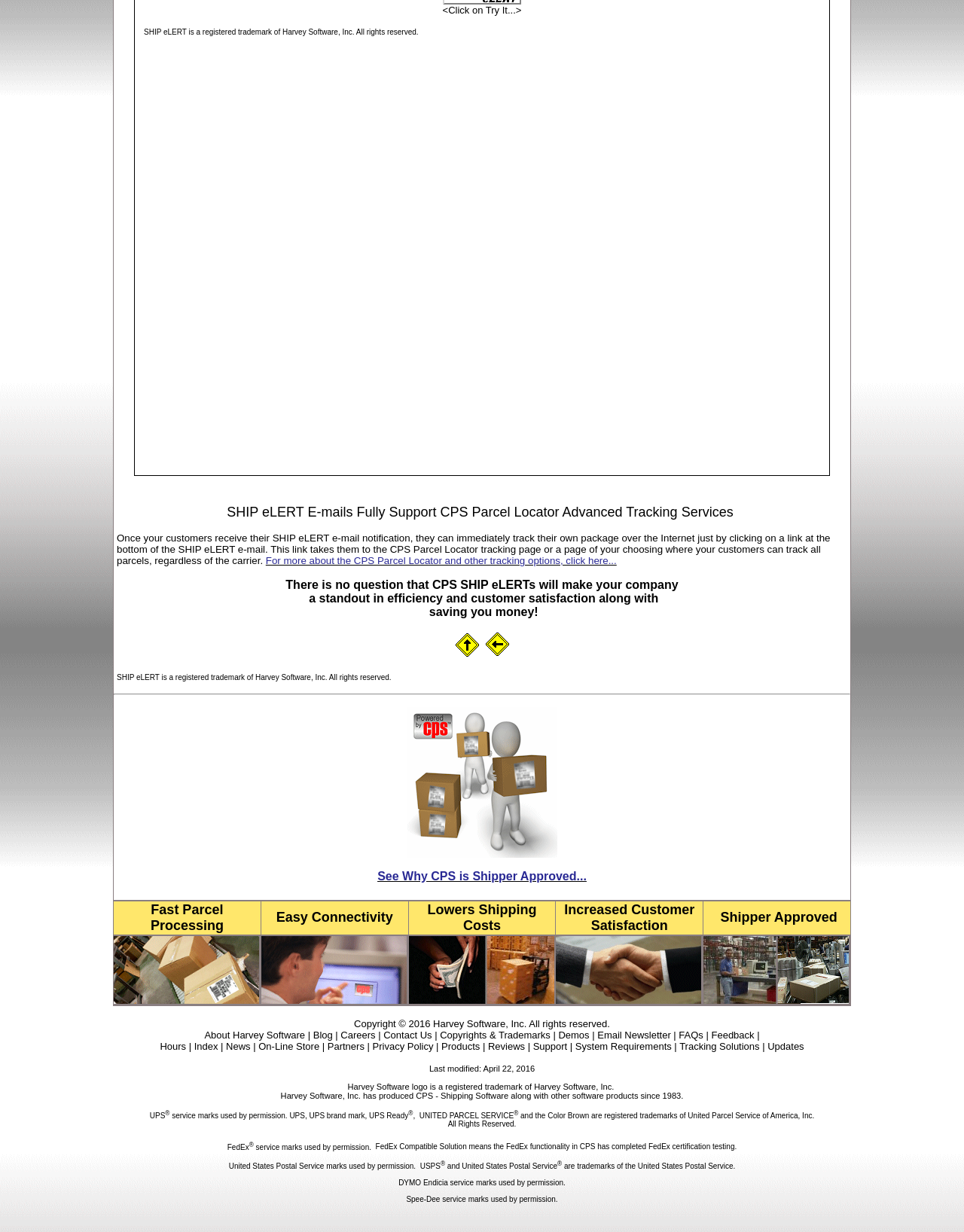Please locate the bounding box coordinates of the element's region that needs to be clicked to follow the instruction: "Contact us". The bounding box coordinates should be provided as four float numbers between 0 and 1, i.e., [left, top, right, bottom].

[0.398, 0.836, 0.448, 0.845]